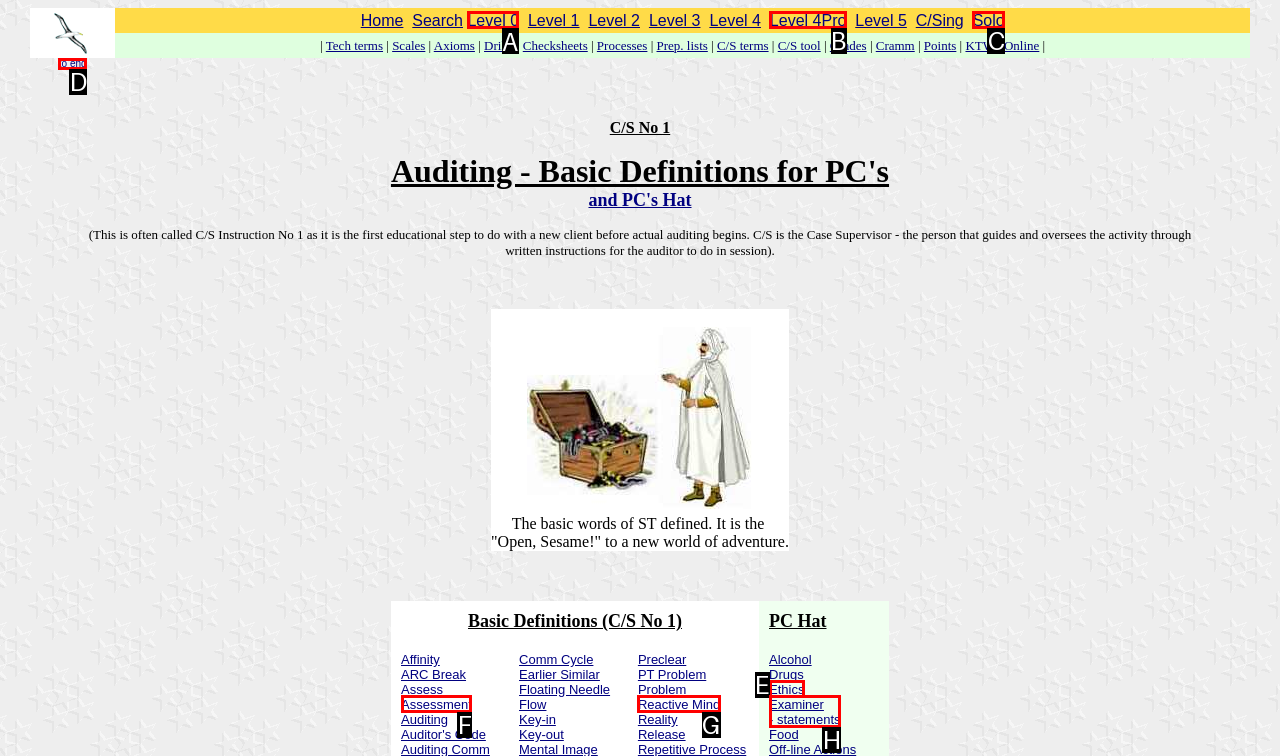Identify which HTML element should be clicked to fulfill this instruction: Click the 'Level 0' link Reply with the correct option's letter.

A